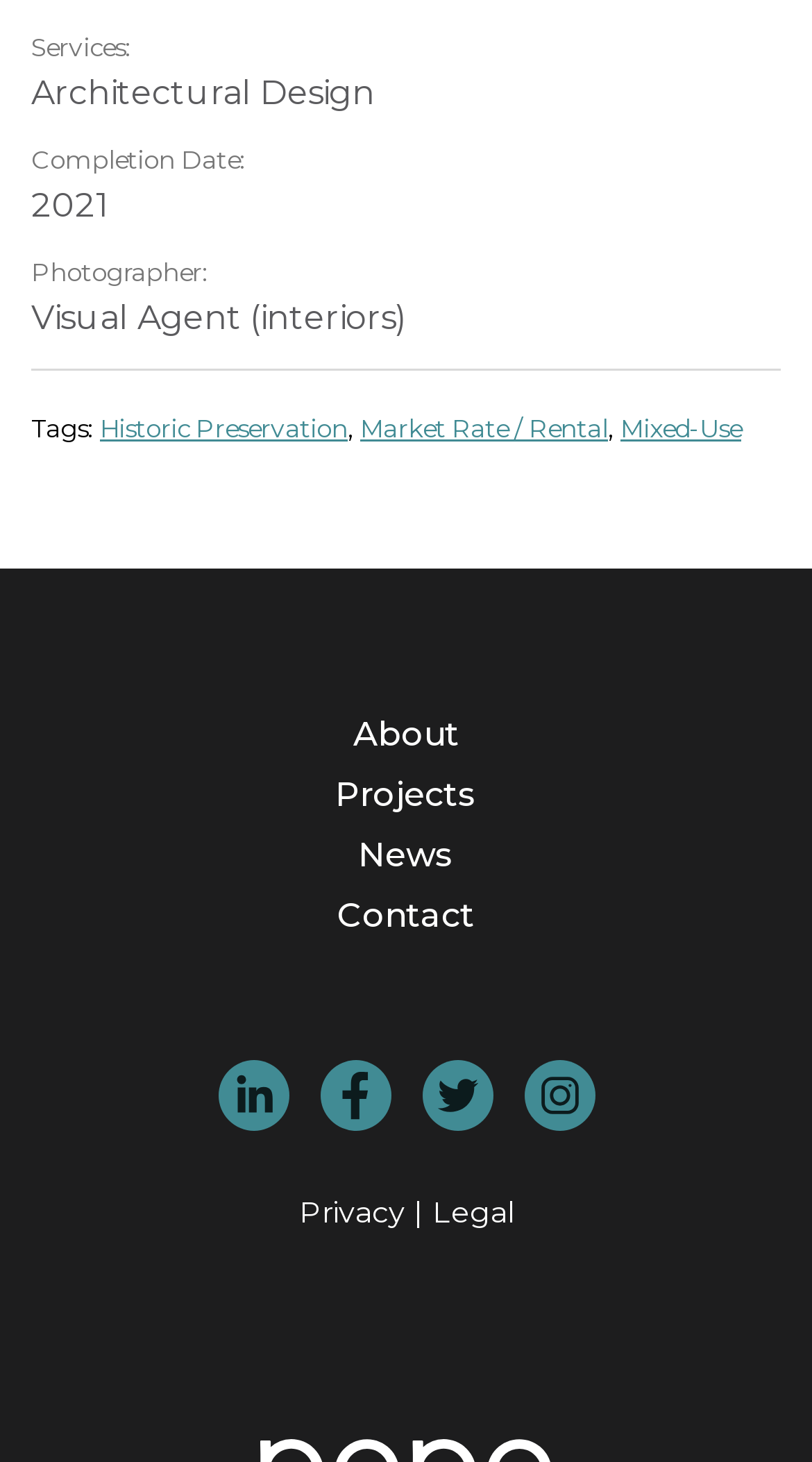Could you determine the bounding box coordinates of the clickable element to complete the instruction: "View project details"? Provide the coordinates as four float numbers between 0 and 1, i.e., [left, top, right, bottom].

[0.038, 0.05, 0.462, 0.077]